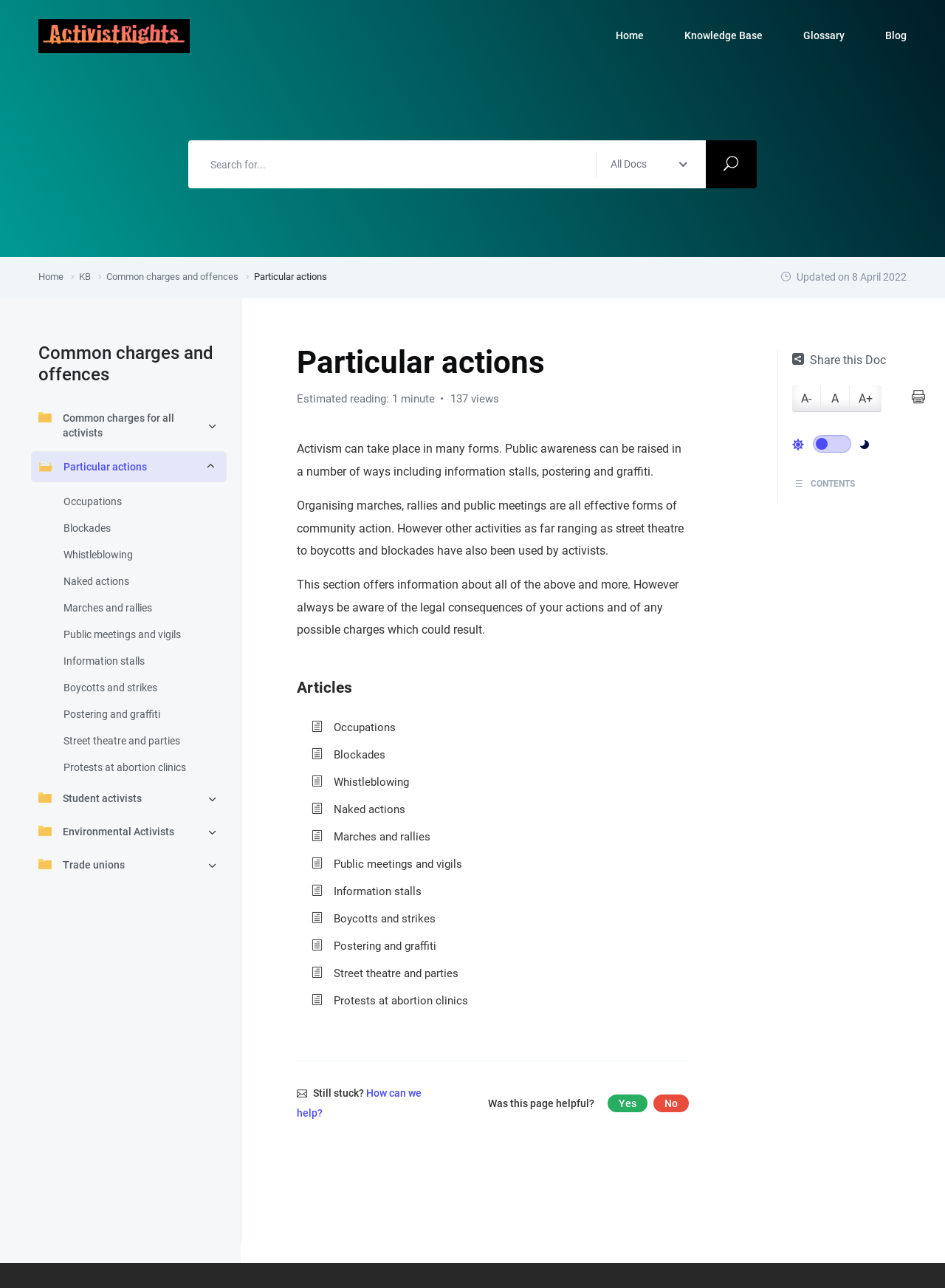Describe all significant elements and features of the webpage.

This webpage is about activism and provides information on various forms of activism, including public awareness campaigns, marches, rallies, and public meetings. The page is divided into several sections, with a navigation menu at the top and a search bar in the middle. 

At the top, there are links to "Home", "Knowledge Base", "Glossary", and "Blog" on the right side, and a logo with the text "Activist Rights" on the left side. Below the navigation menu, there is a search bar with a button labeled "U" and a list of suggested search terms.

On the left side of the page, there is a breadcrumb navigation menu that shows the current location within the website. Below the breadcrumb menu, there is a heading that reads "Common charges and offences" and a list of links to subtopics, including "Occupations", "Blockades", and "Whistleblowing". 

The main content of the page is an article that discusses various forms of activism, including information stalls, postering, and graffiti. The article is divided into several paragraphs and has headings that summarize the content. There are also links to related articles and a section that provides information on the estimated reading time and the number of views.

At the bottom of the page, there is a footer section that provides links to additional resources, including a "Still stuck?" section with a link to a help page. There are also buttons to increase or decrease the font size and a link to share the document.